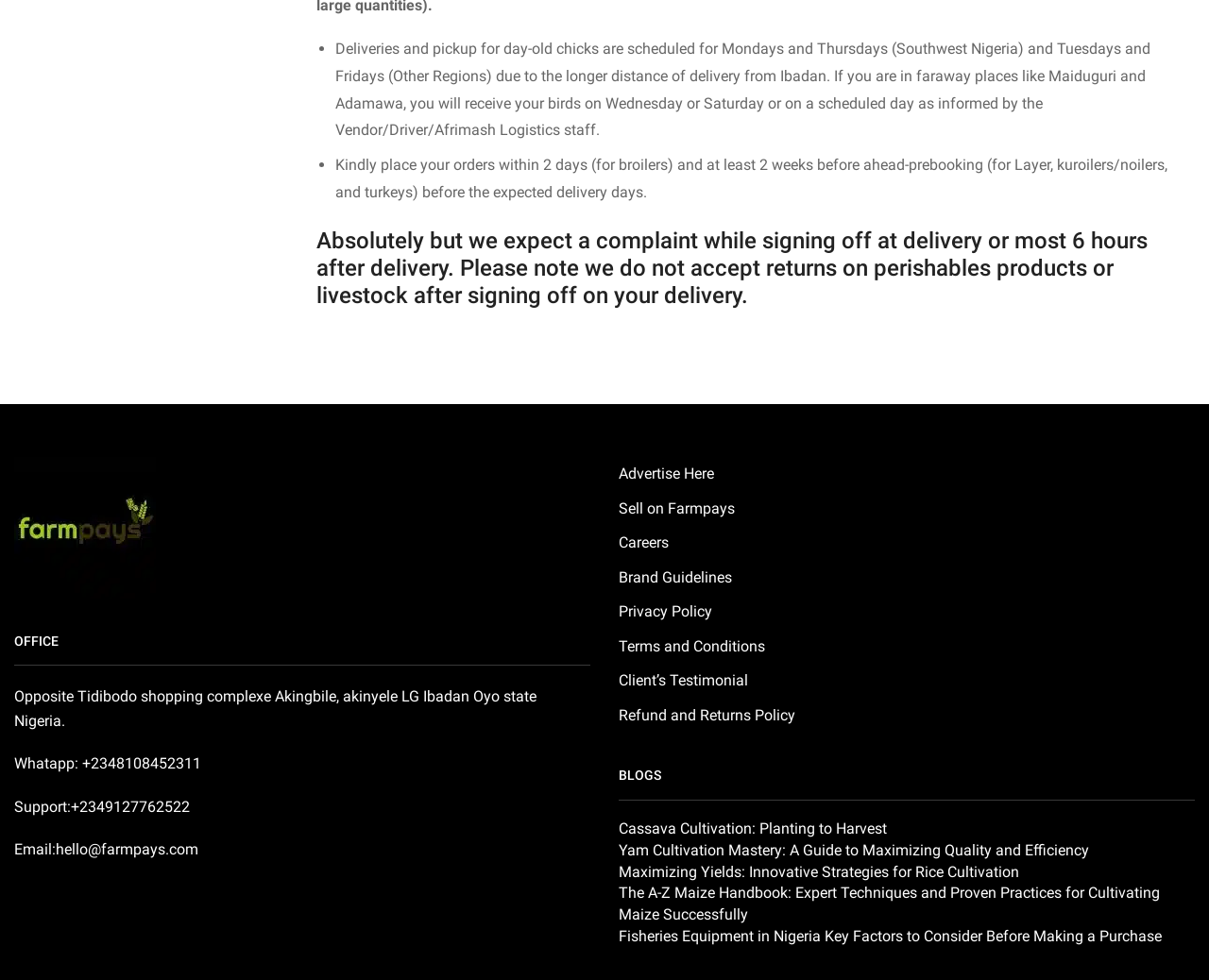Examine the screenshot and answer the question in as much detail as possible: What is the address of the office?

The address is provided in the 'OFFICE' section, which lists the address as 'Opposite Tidibodo shopping complexe Akingbile, akinyele LG Ibadan Oyo state Nigeria'.